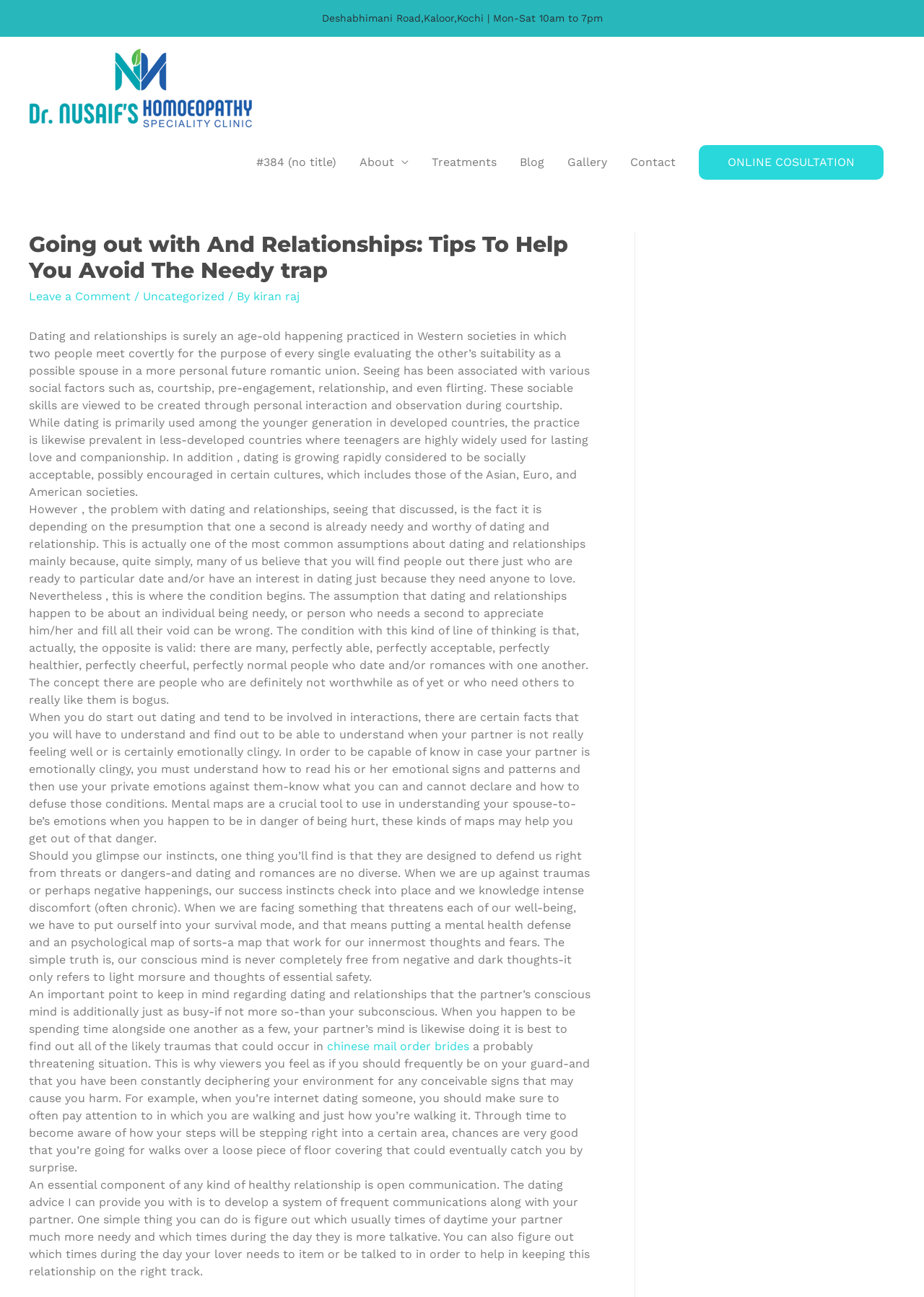Please predict the bounding box coordinates (top-left x, top-left y, bottom-right x, bottom-right y) for the UI element in the screenshot that fits the description: Blog

[0.55, 0.107, 0.602, 0.143]